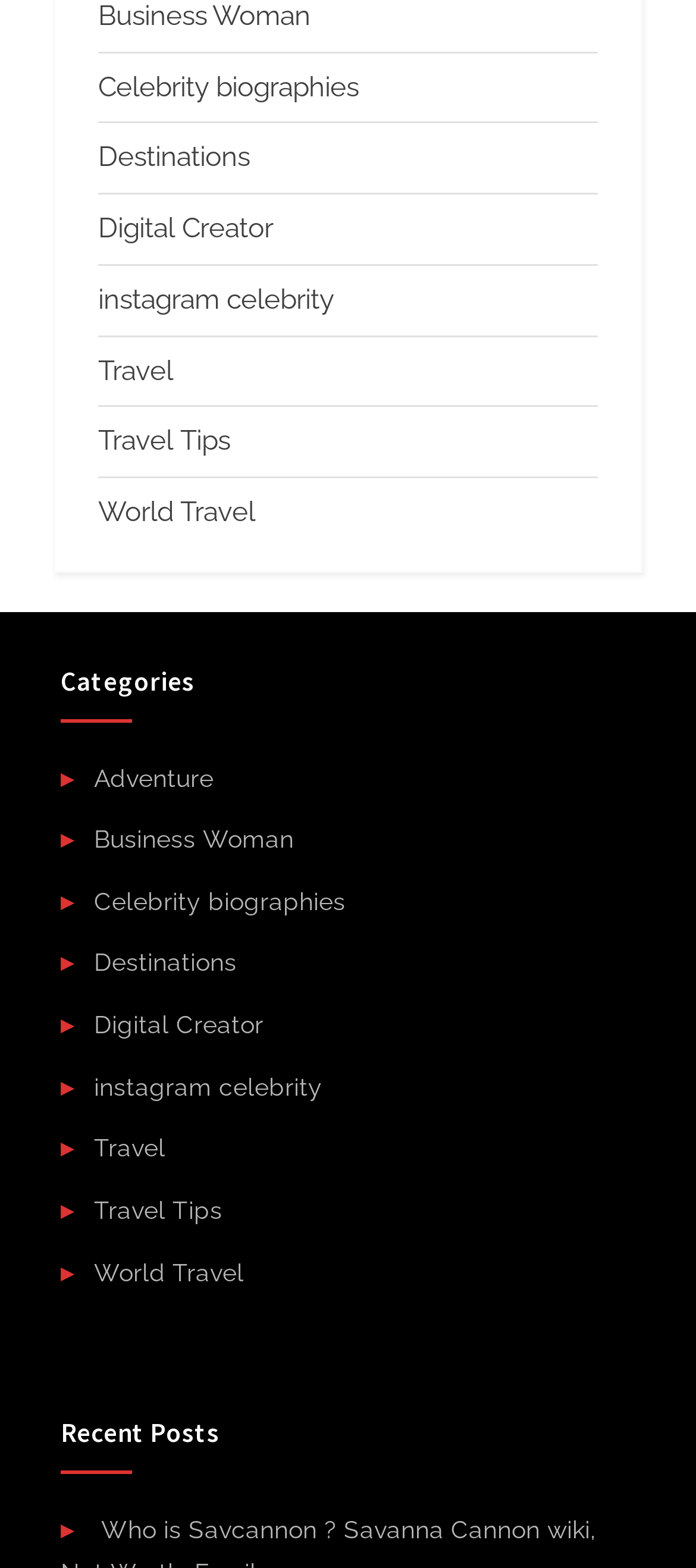Can you give a comprehensive explanation to the question given the content of the image?
What is the last link in the 'Categories' section?

I examined the links in the 'Categories' section and found that the last link is 'World Travel', which is likely a category related to travel.